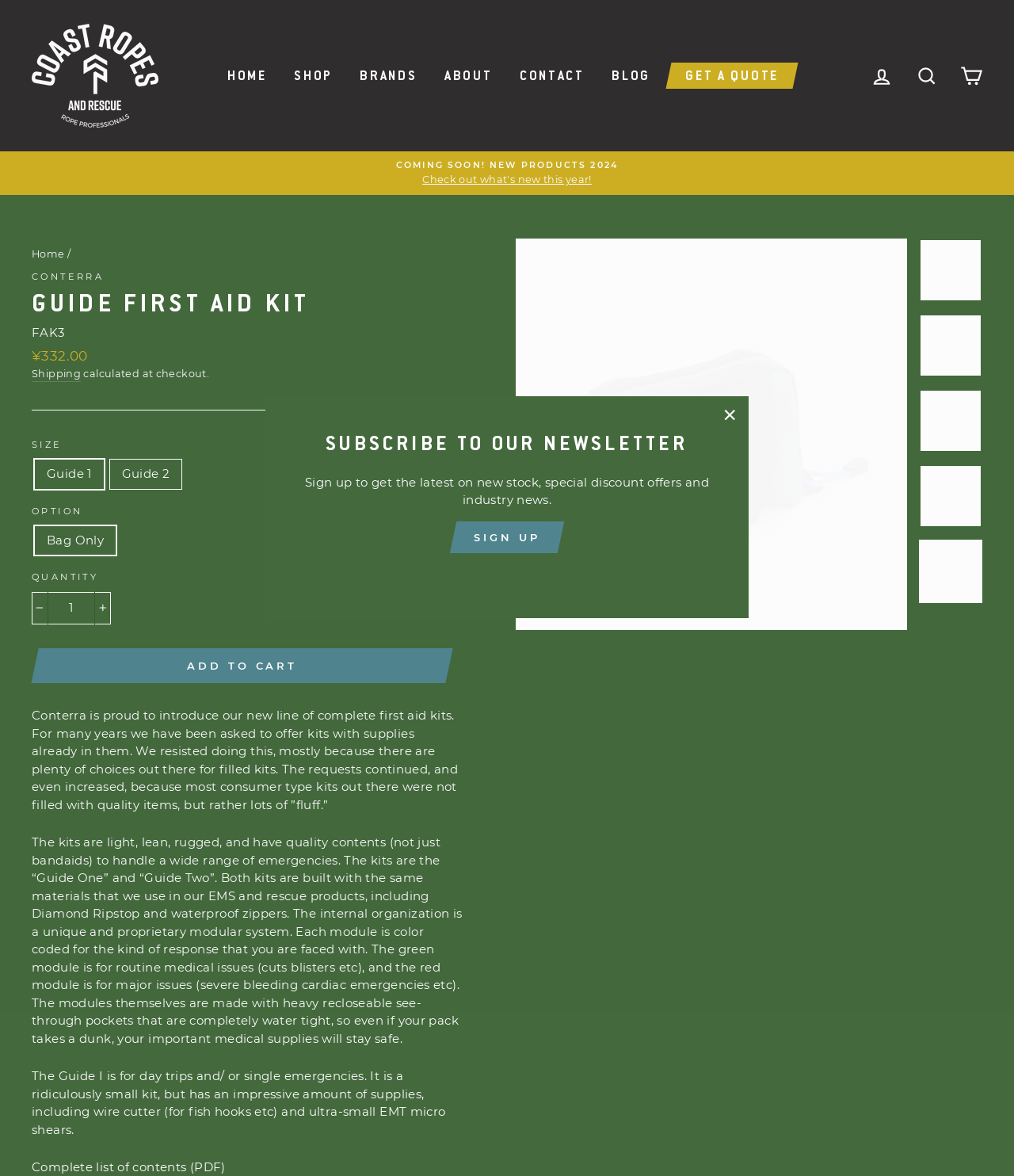Identify the bounding box coordinates for the UI element described as follows: alt="Coast Ropes and Rescue". Use the format (top-left x, top-left y, bottom-right x, bottom-right y) and ensure all values are floating point numbers between 0 and 1.

[0.031, 0.02, 0.156, 0.108]